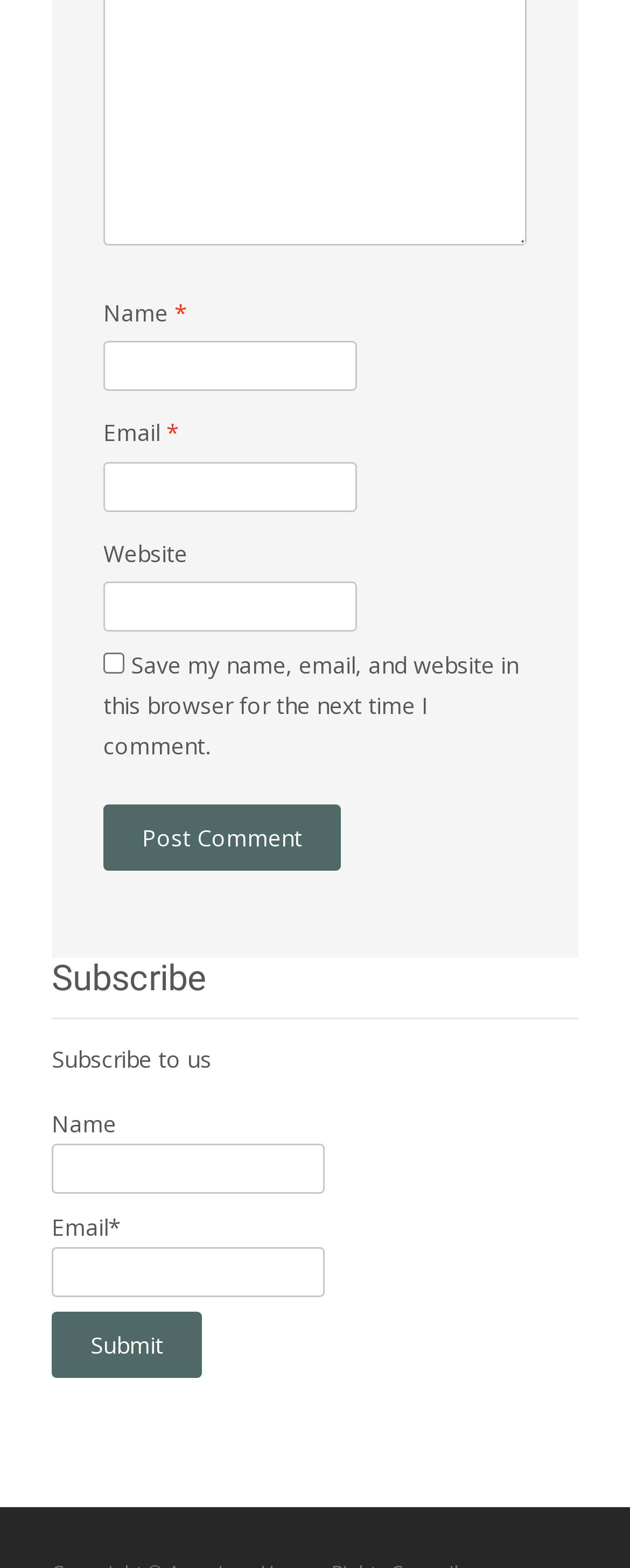What is the purpose of the button in the subscribe section?
Refer to the screenshot and deliver a thorough answer to the question presented.

The button in the subscribe section is used to submit the subscription information, as indicated by the button element with OCR text 'Submit' and bounding box coordinates [0.082, 0.836, 0.321, 0.879].